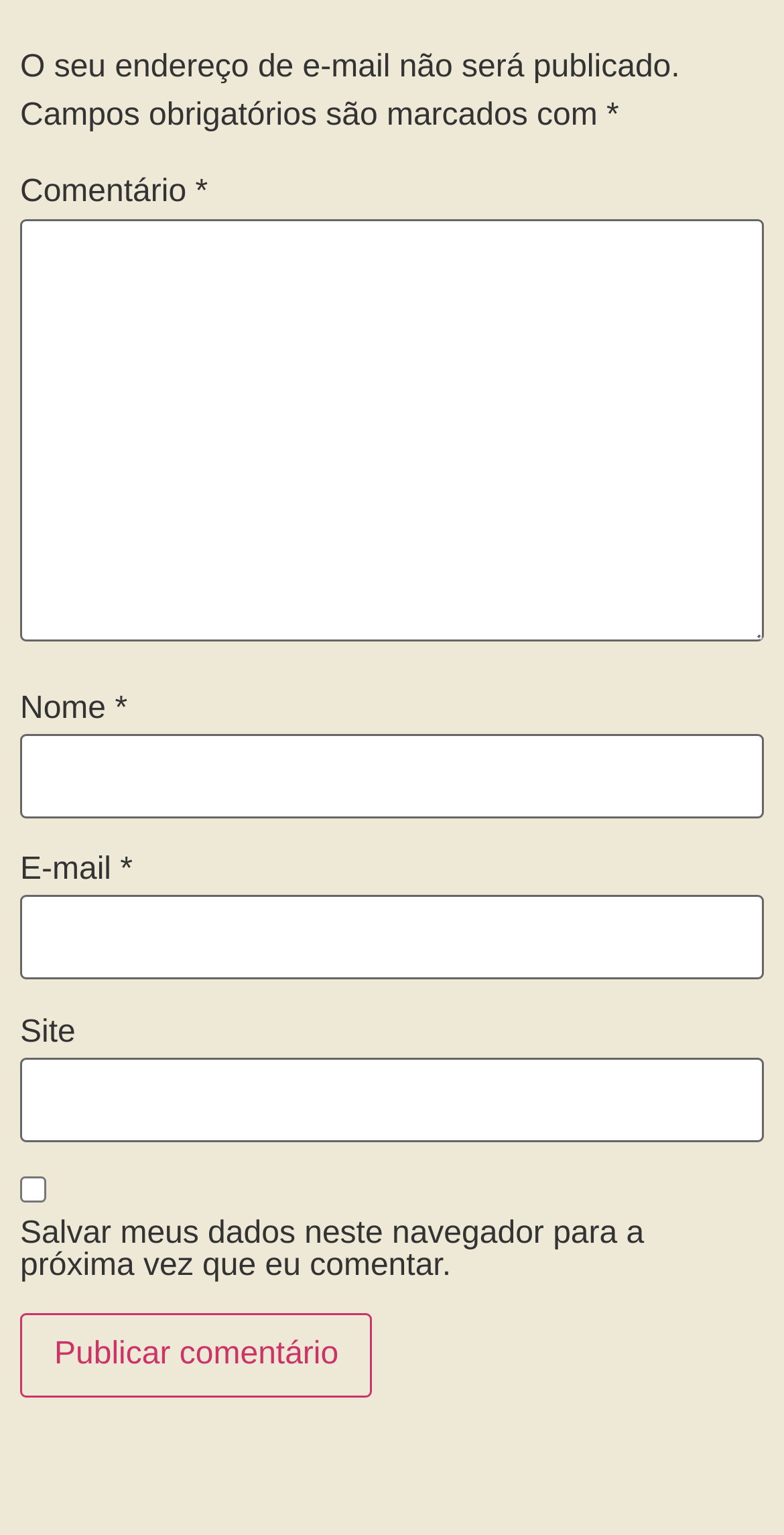What is the note about email addresses?
Please answer using one word or phrase, based on the screenshot.

Email addresses will not be published